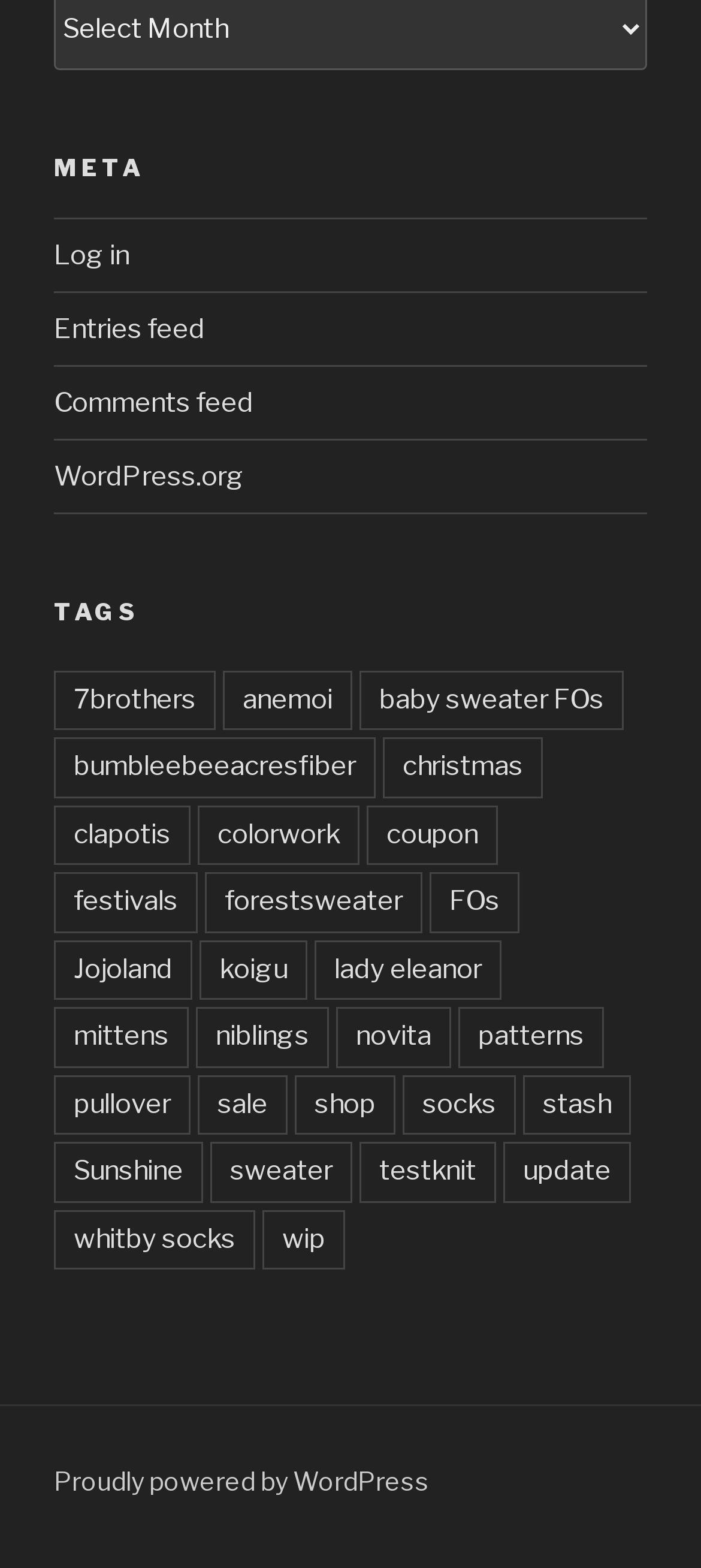Identify the bounding box for the given UI element using the description provided. Coordinates should be in the format (top-left x, top-left y, bottom-right x, bottom-right y) and must be between 0 and 1. Here is the description: whitby socks

[0.077, 0.771, 0.364, 0.81]